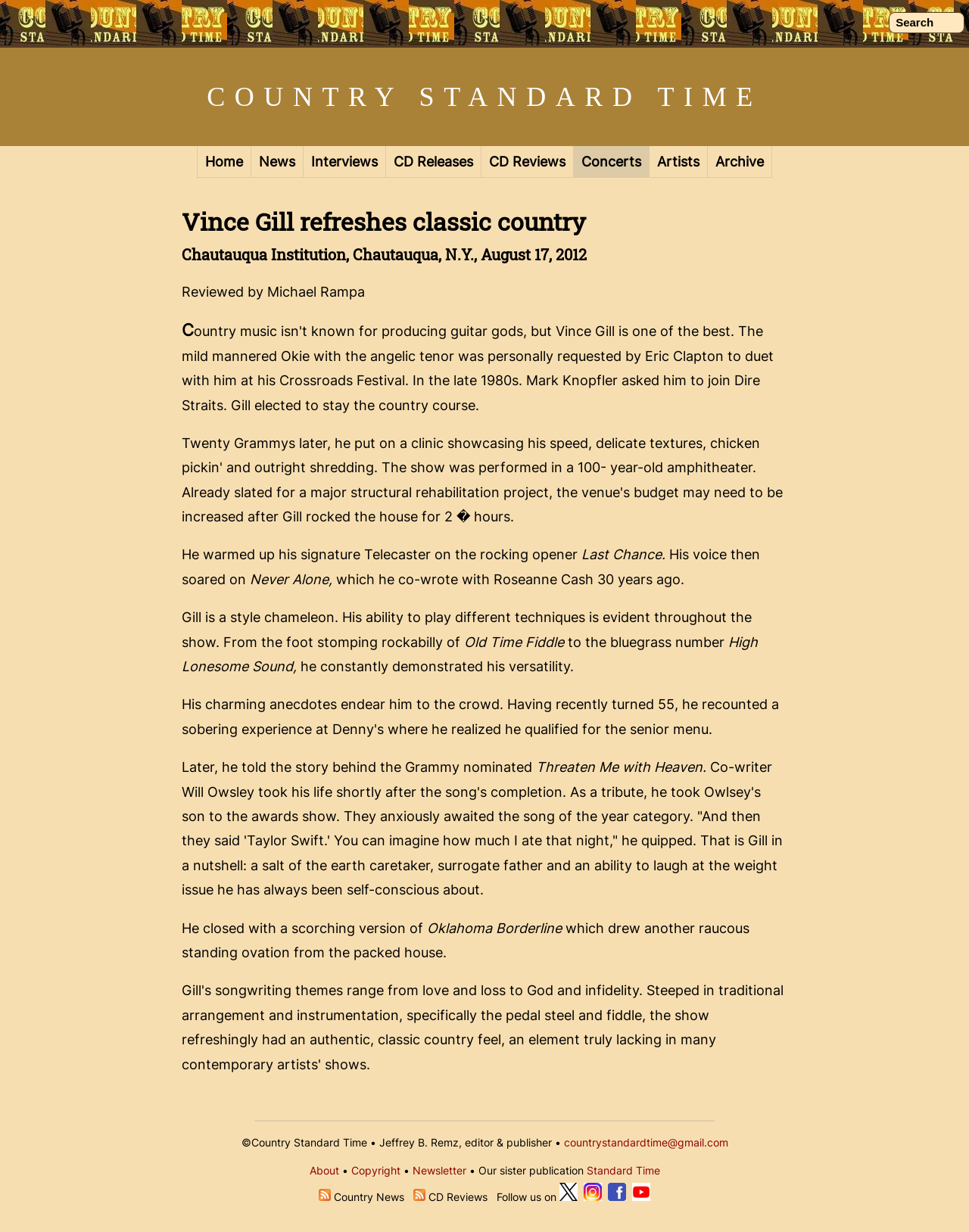Determine the coordinates of the bounding box for the clickable area needed to execute this instruction: "Read about Vince Gill's concert".

[0.188, 0.17, 0.812, 0.19]